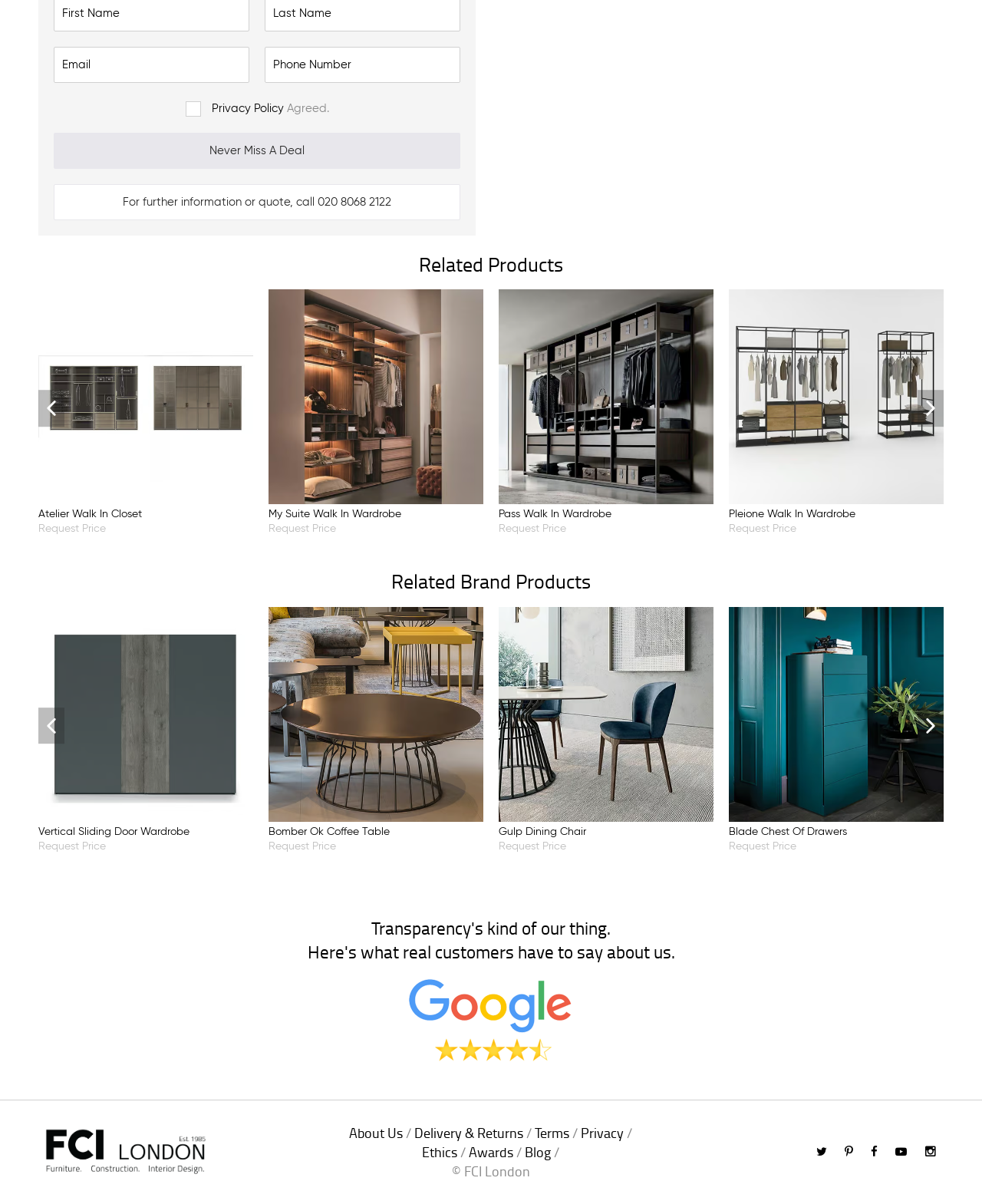Determine the bounding box coordinates for the clickable element to execute this instruction: "Click on 'Never Miss A Deal' button". Provide the coordinates as four float numbers between 0 and 1, i.e., [left, top, right, bottom].

[0.055, 0.11, 0.469, 0.14]